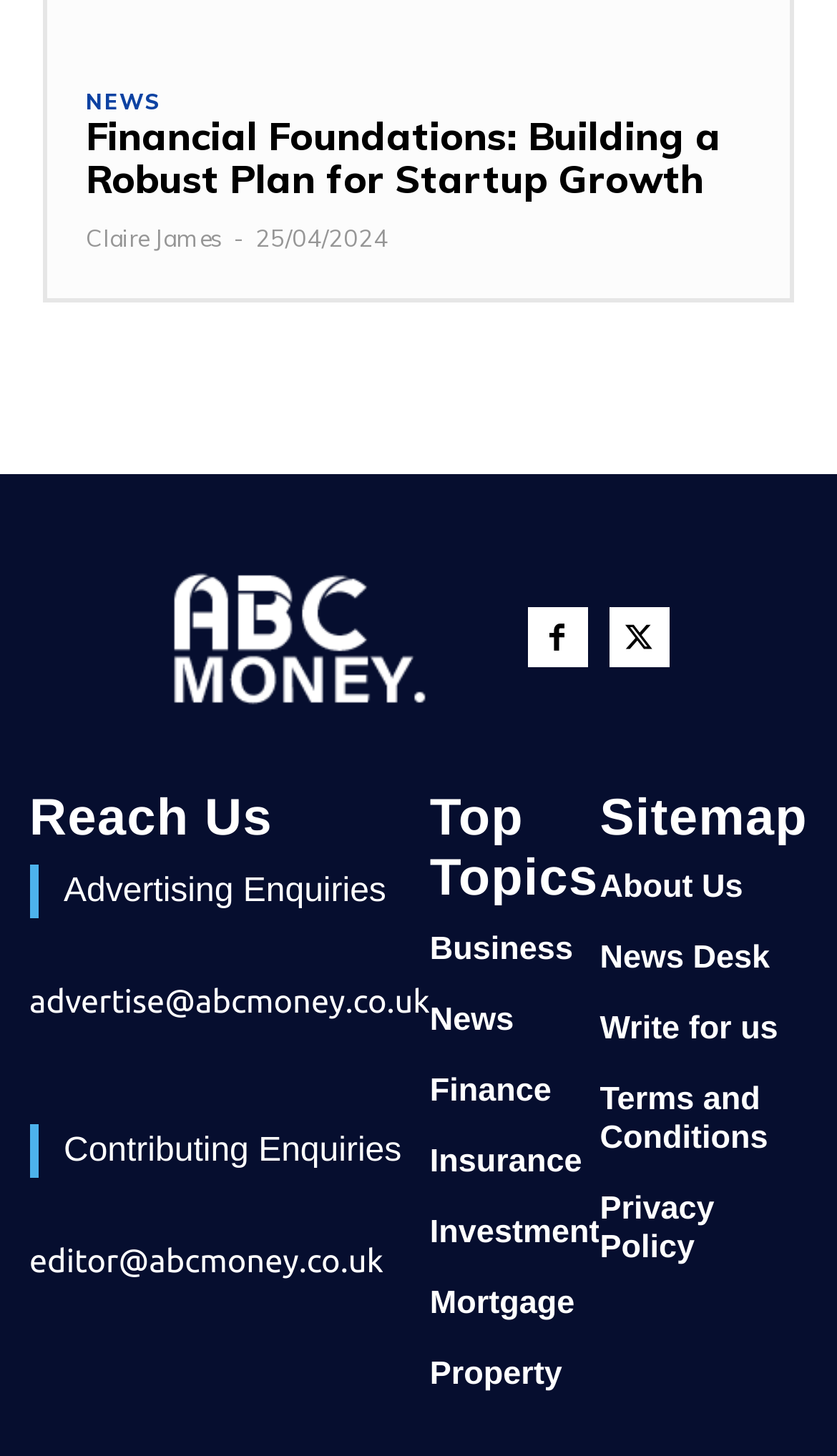Determine the bounding box coordinates of the target area to click to execute the following instruction: "View article about Financial Foundations."

[0.103, 0.079, 0.897, 0.138]